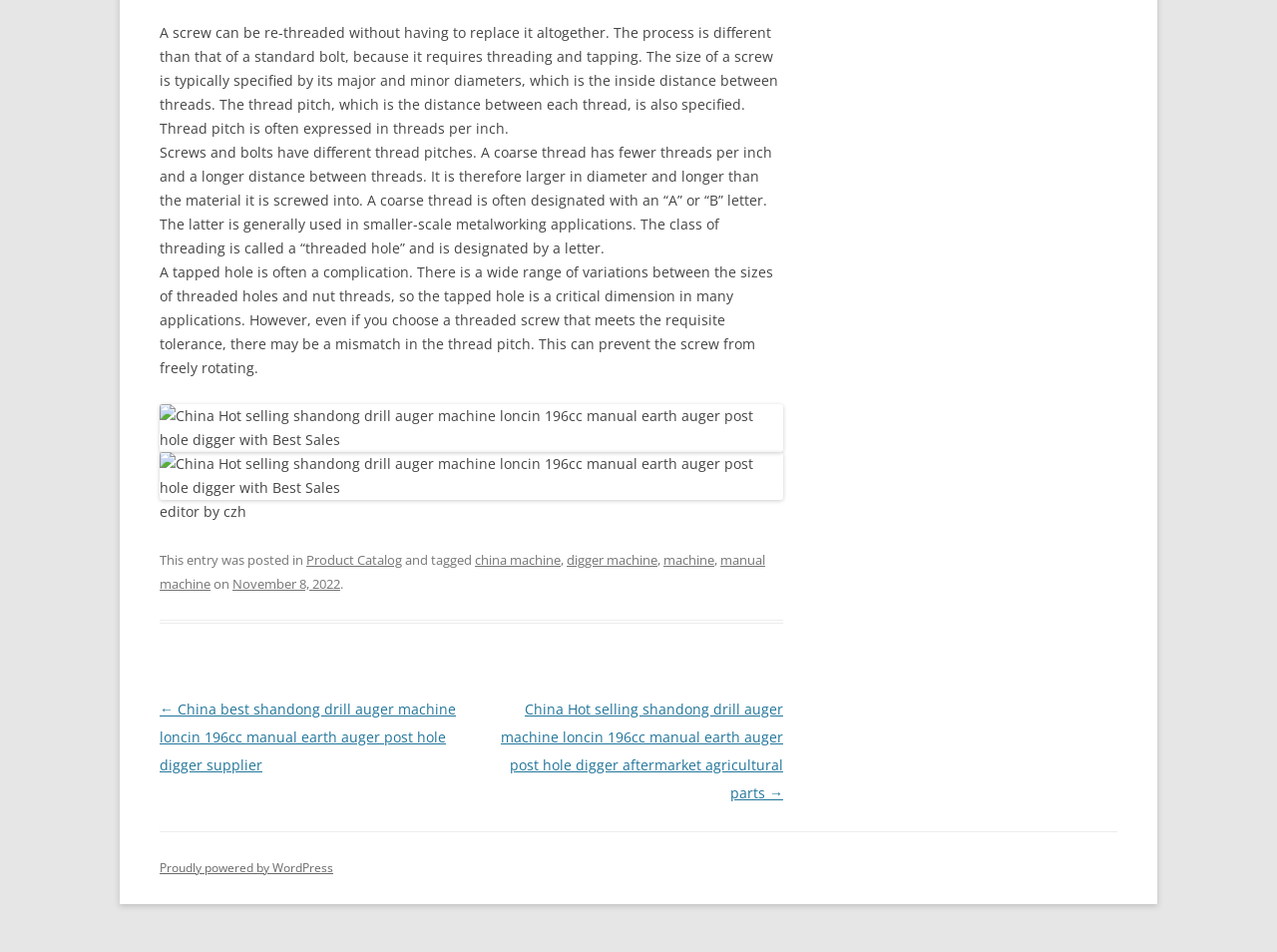Based on the element description digger machine, identify the bounding box of the UI element in the given webpage screenshot. The coordinates should be in the format (top-left x, top-left y, bottom-right x, bottom-right y) and must be between 0 and 1.

[0.444, 0.578, 0.515, 0.597]